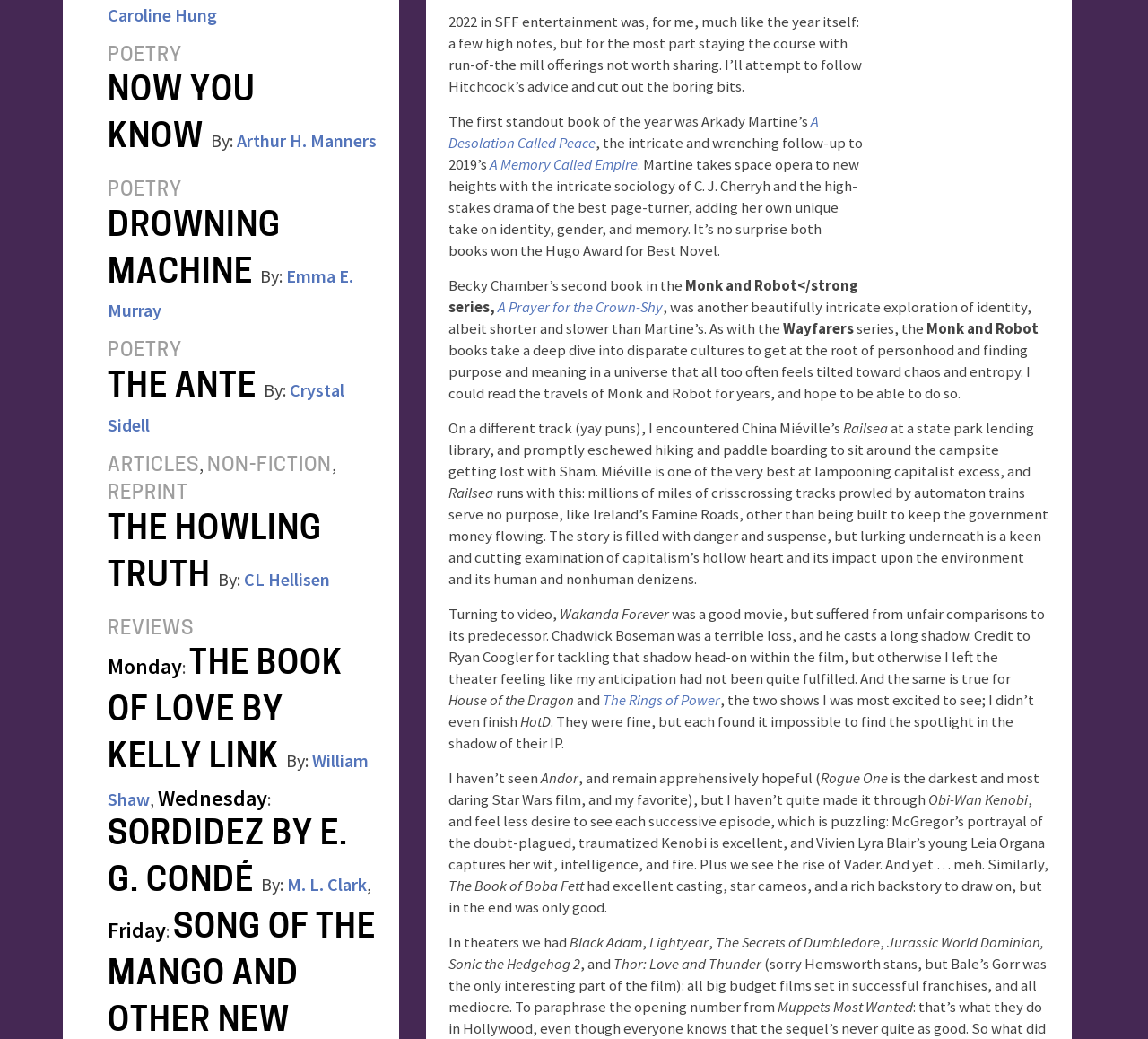What is the name of the section that contains the link 'THE HOWLING TRUTH'?
Use the screenshot to answer the question with a single word or phrase.

ARTICLES